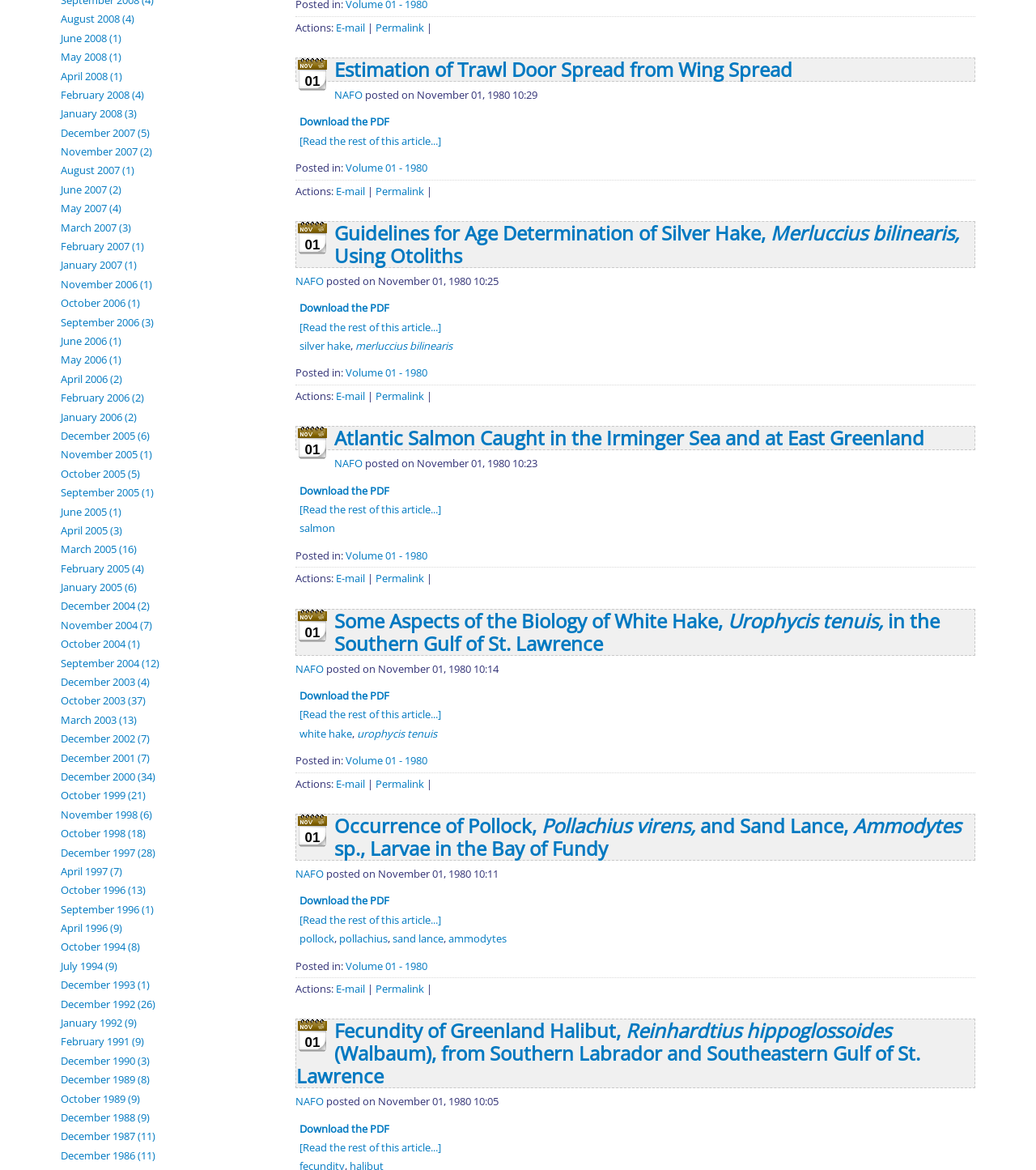Identify the bounding box coordinates of the element that should be clicked to fulfill this task: "View August 2008 archives". The coordinates should be provided as four float numbers between 0 and 1, i.e., [left, top, right, bottom].

[0.059, 0.01, 0.13, 0.022]